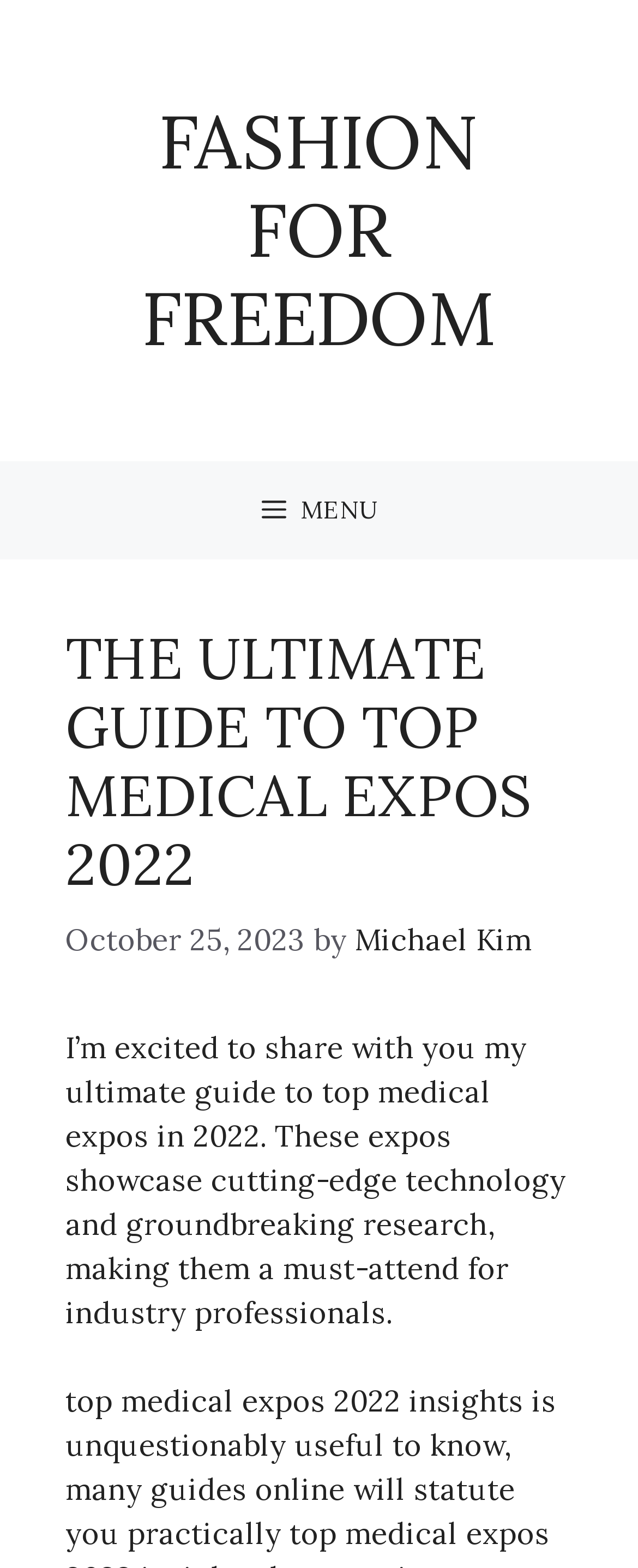Describe every aspect of the webpage in a detailed manner.

The webpage is about a guide to top medical expos in 2022, featuring cutting-edge technology and groundbreaking research. At the top of the page, there is a banner with the site's name, "Fashion for Freedom", and a link to the site's homepage. Below the banner, there is a primary navigation menu with a "MENU" button that, when expanded, reveals a dropdown menu.

The main content of the page is headed by a large heading that reads "THE ULTIMATE GUIDE TO TOP MEDICAL EXPOS 2022". Below the heading, there is a timestamp indicating that the article was published on October 25, 2023, followed by the author's name, "Michael Kim", which is a clickable link. 

The main text of the article is a brief introduction that summarizes the content of the guide, stating that the expos showcase cutting-edge technology and groundbreaking research, making them a must-attend for industry professionals. This text is positioned below the heading and author information, taking up a significant portion of the page.